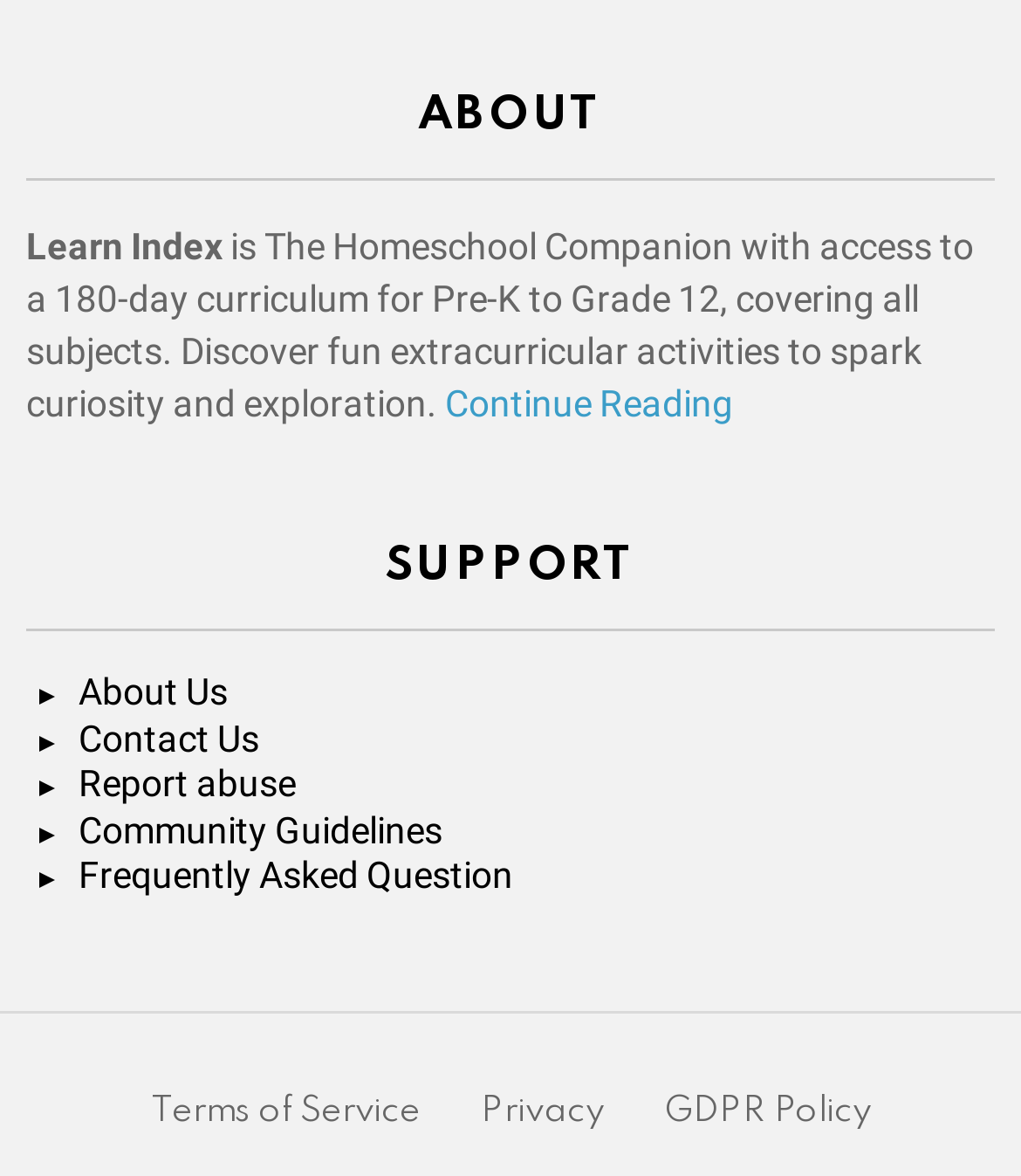Specify the bounding box coordinates of the area to click in order to follow the given instruction: "View terms of service."

[0.122, 0.928, 0.437, 0.962]